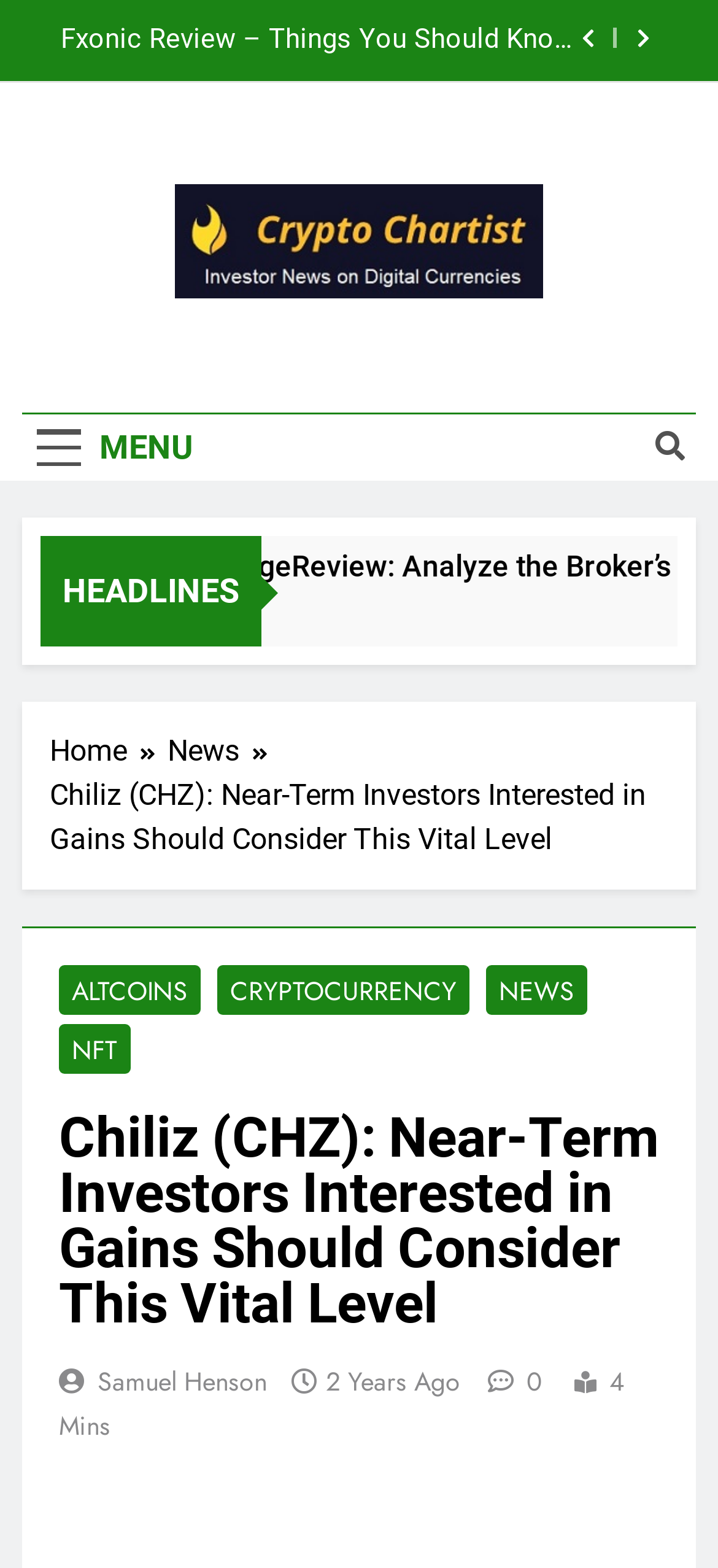Kindly provide the bounding box coordinates of the section you need to click on to fulfill the given instruction: "Click the MENU button".

[0.031, 0.265, 0.29, 0.307]